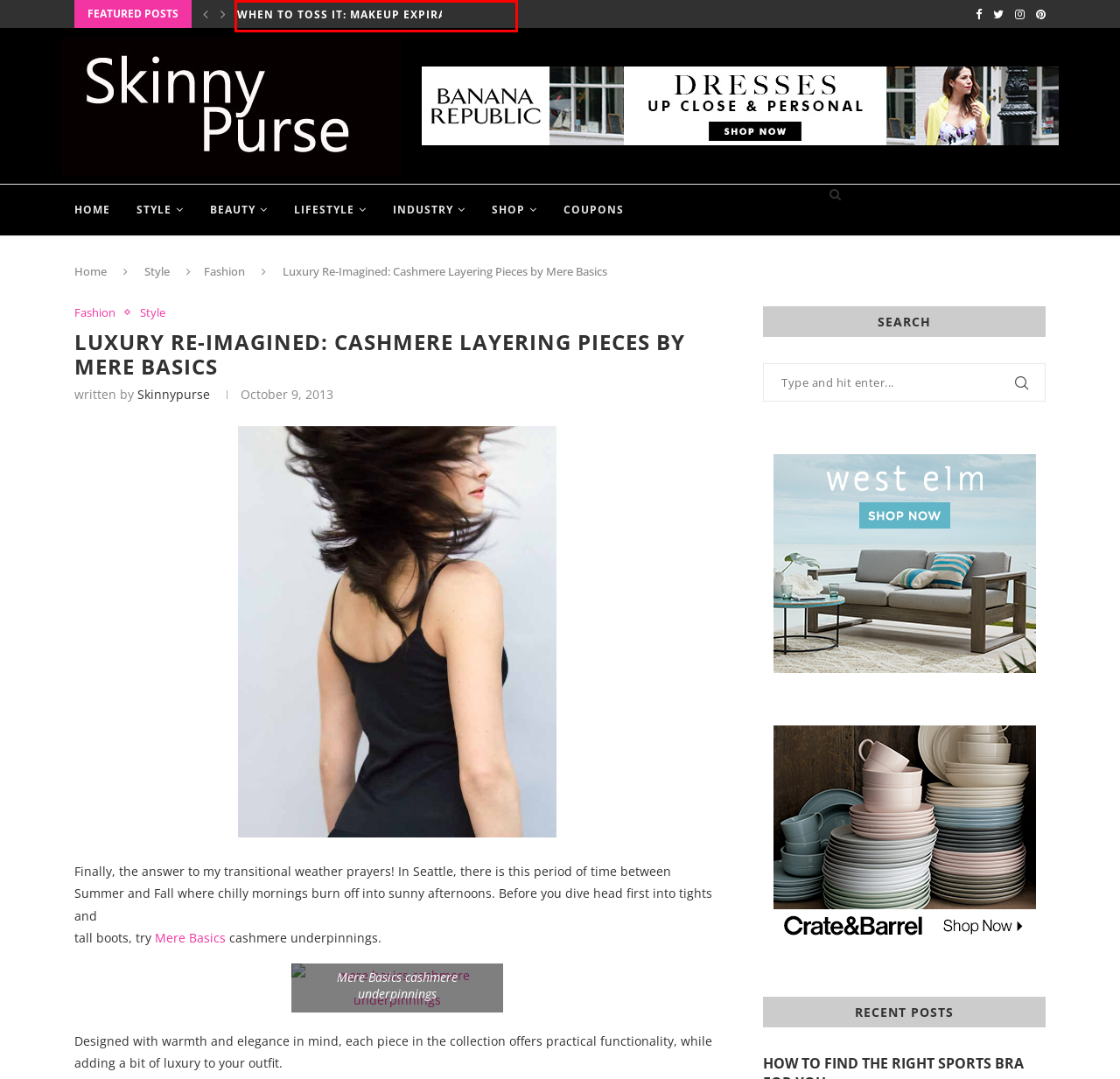You have been given a screenshot of a webpage with a red bounding box around a UI element. Select the most appropriate webpage description for the new webpage that appears after clicking the element within the red bounding box. The choices are:
A. Style Archives - SkinnyPurse
B. Shop our Favorites at Skinnypurse.com
C. Skinnypurse
D. Lifestyle Archives - SkinnyPurse
E. Fashion Archives - SkinnyPurse
F. Beauty Archives - SkinnyPurse
G. 3 Makeup Colors to Make Your Eyes Pop This Spring - SkinnyPurse
H. Coupons - SkinnyPurse

G